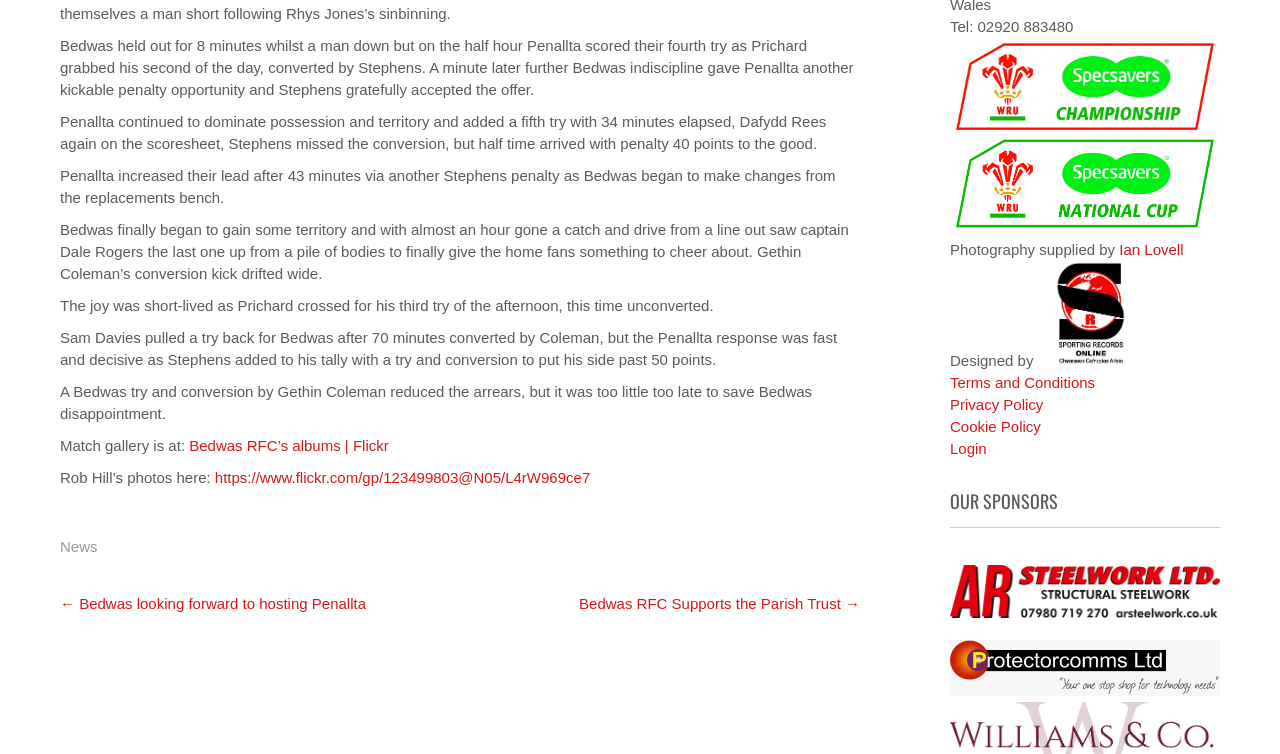Indicate the bounding box coordinates of the element that must be clicked to execute the instruction: "View match gallery". The coordinates should be given as four float numbers between 0 and 1, i.e., [left, top, right, bottom].

[0.148, 0.58, 0.304, 0.603]